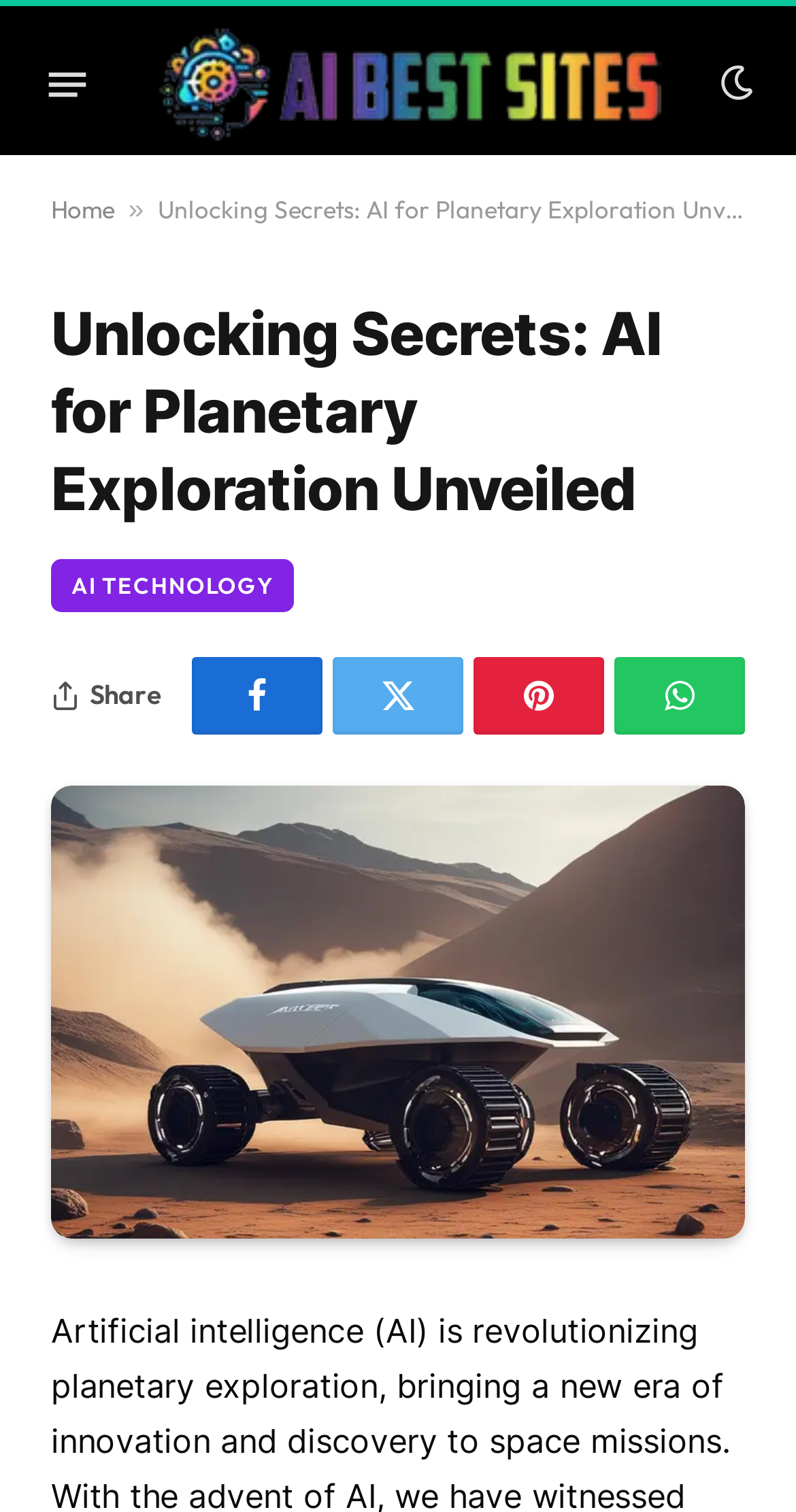Find the bounding box coordinates of the element I should click to carry out the following instruction: "Share this page".

[0.113, 0.448, 0.203, 0.469]